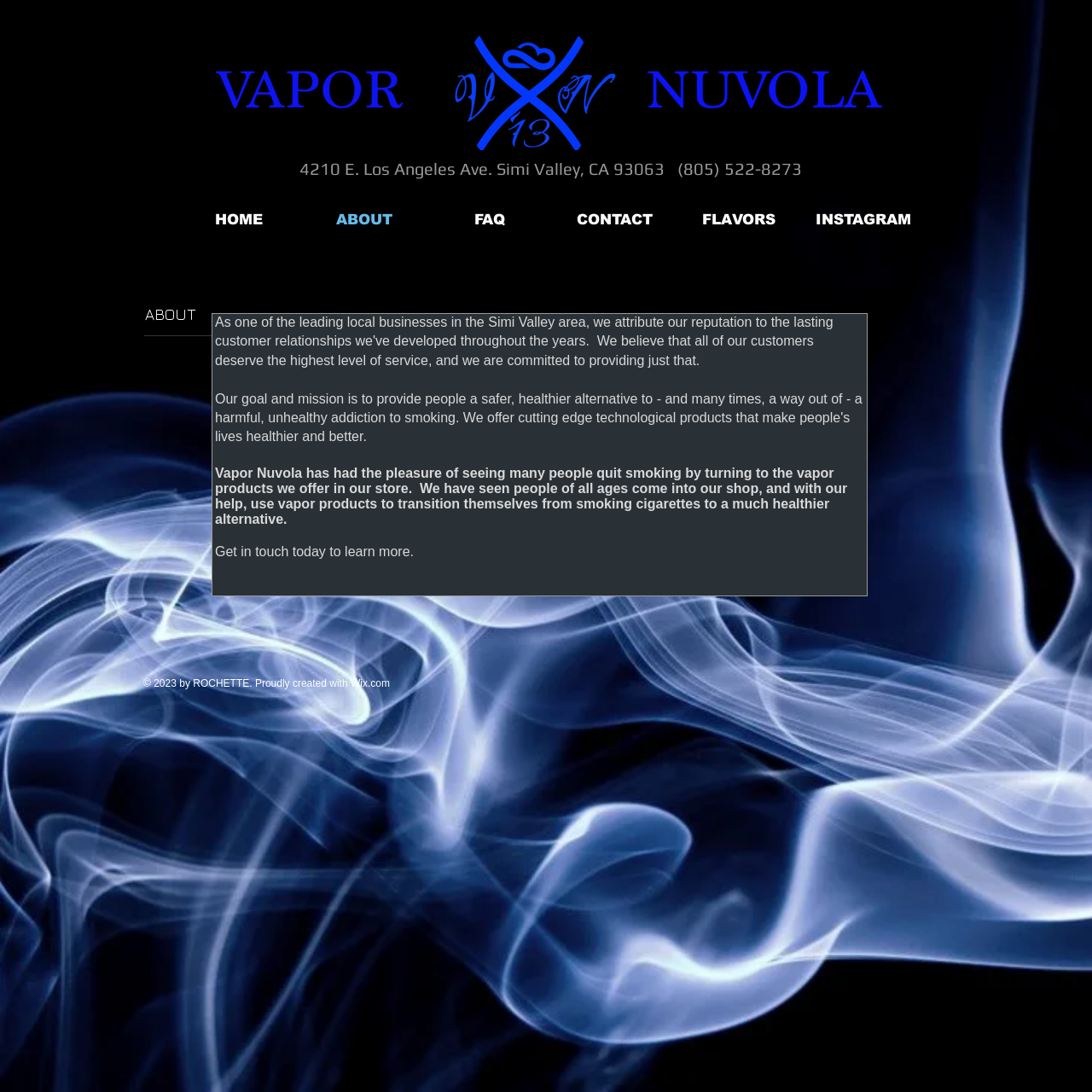What is the name of the website builder used by Vapor Nuvola?
Using the information from the image, give a concise answer in one word or a short phrase.

Wix.com